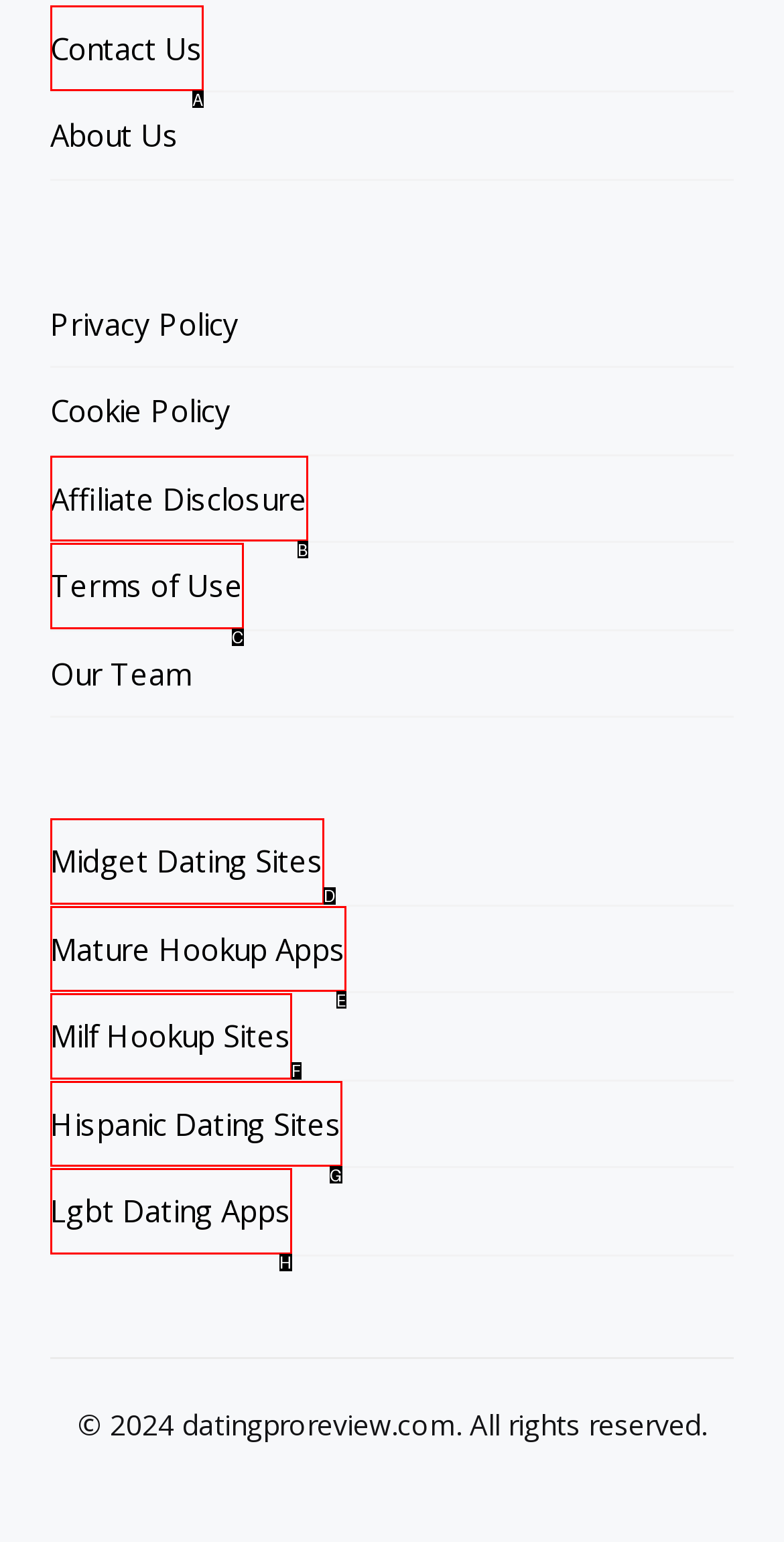Given the element description: Hispanic Dating Sites, choose the HTML element that aligns with it. Indicate your choice with the corresponding letter.

G